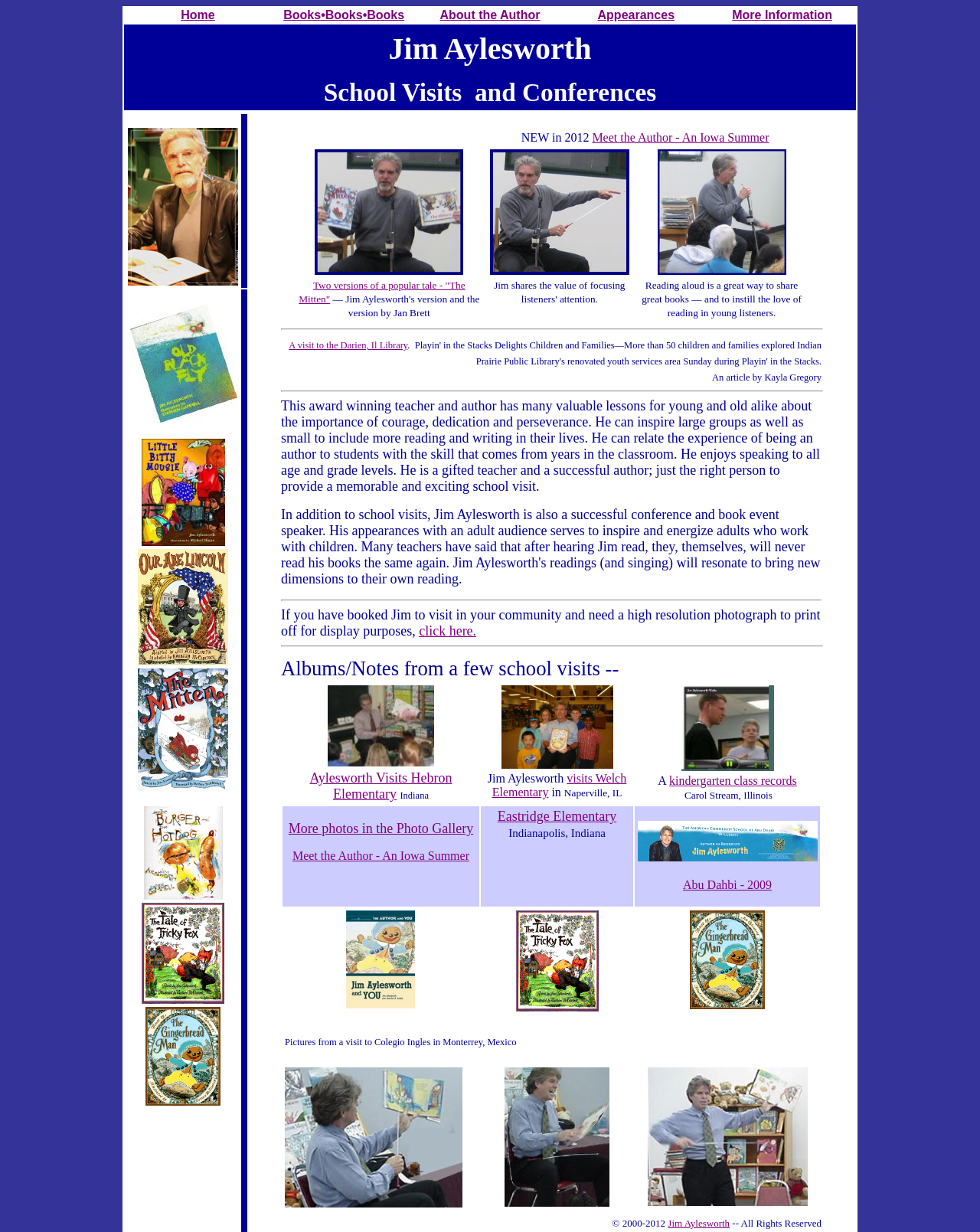Give a one-word or one-phrase response to the question: 
What is the author's name?

Jim Aylesworth